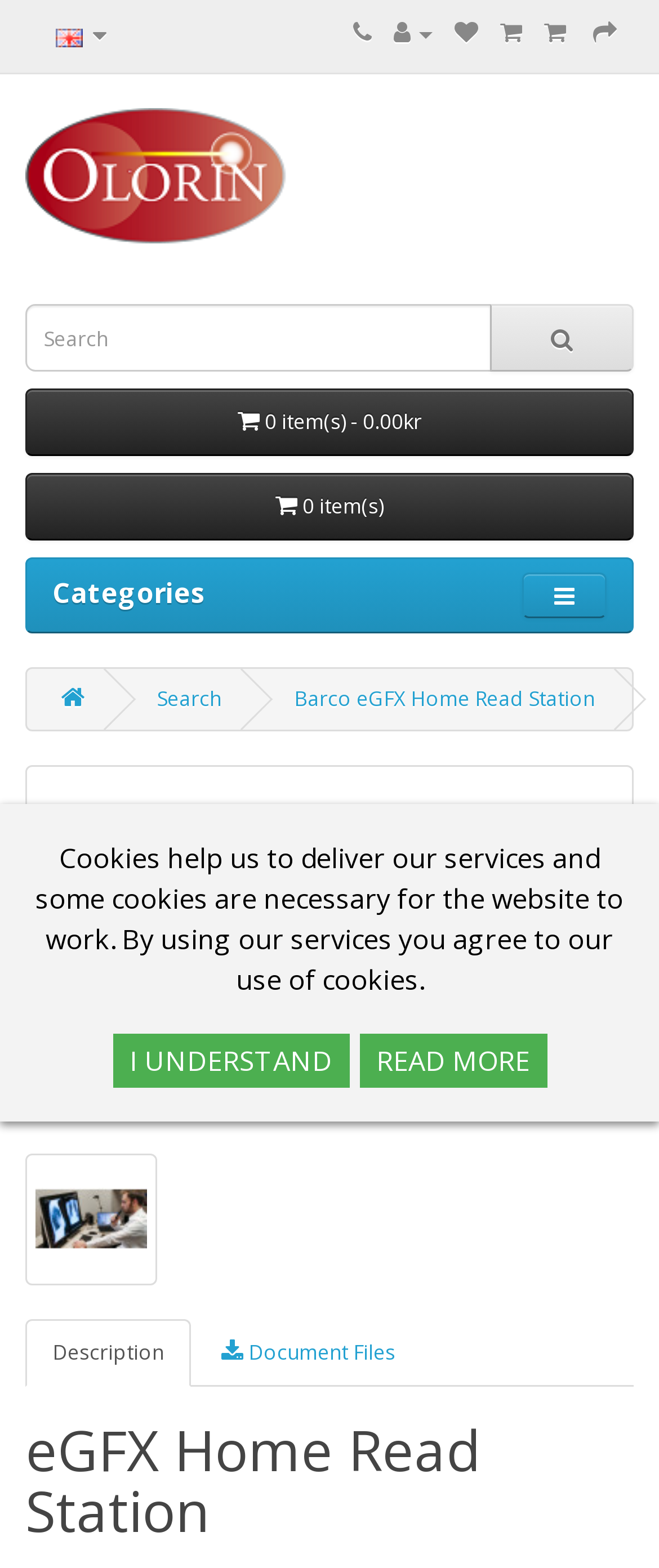What is the company name displayed on the webpage?
Based on the screenshot, respond with a single word or phrase.

Olorin AB